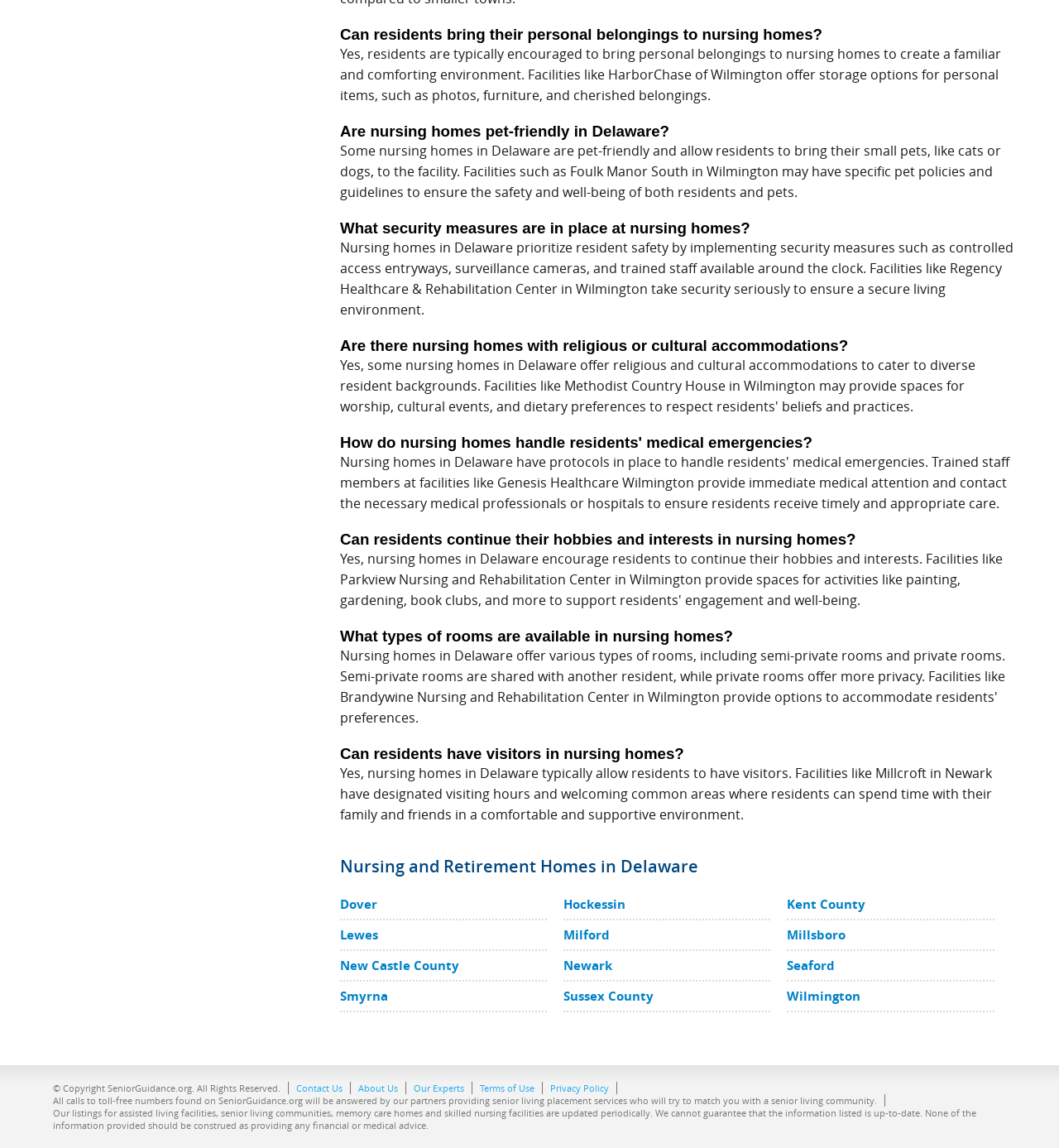Please locate the bounding box coordinates of the element that should be clicked to complete the given instruction: "Click on 'Wilmington'".

[0.743, 0.86, 0.813, 0.875]